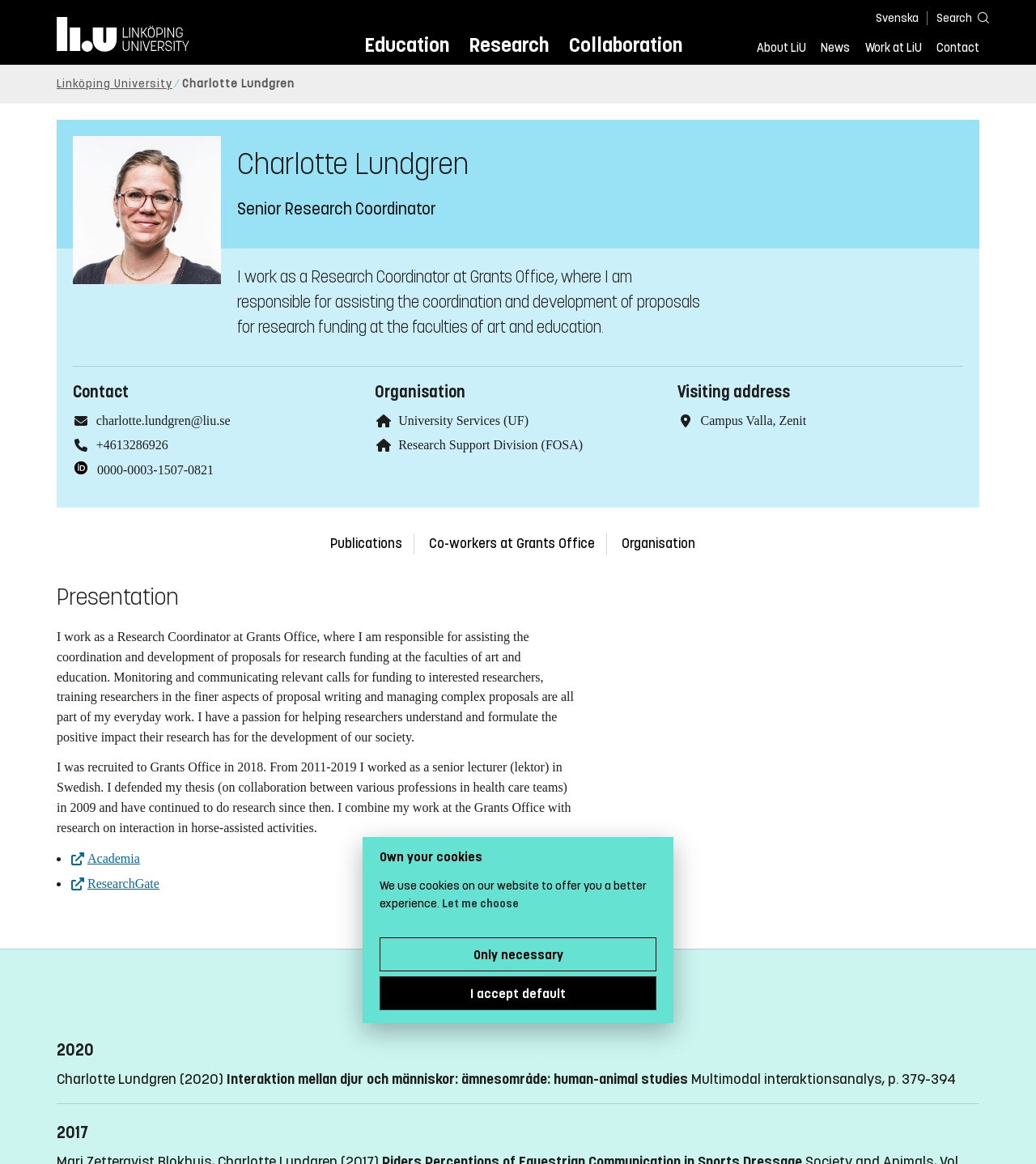Identify the bounding box coordinates of the element that should be clicked to fulfill this task: "View Charlotte Lundgren's publications". The coordinates should be provided as four float numbers between 0 and 1, i.e., [left, top, right, bottom].

[0.318, 0.459, 0.388, 0.474]